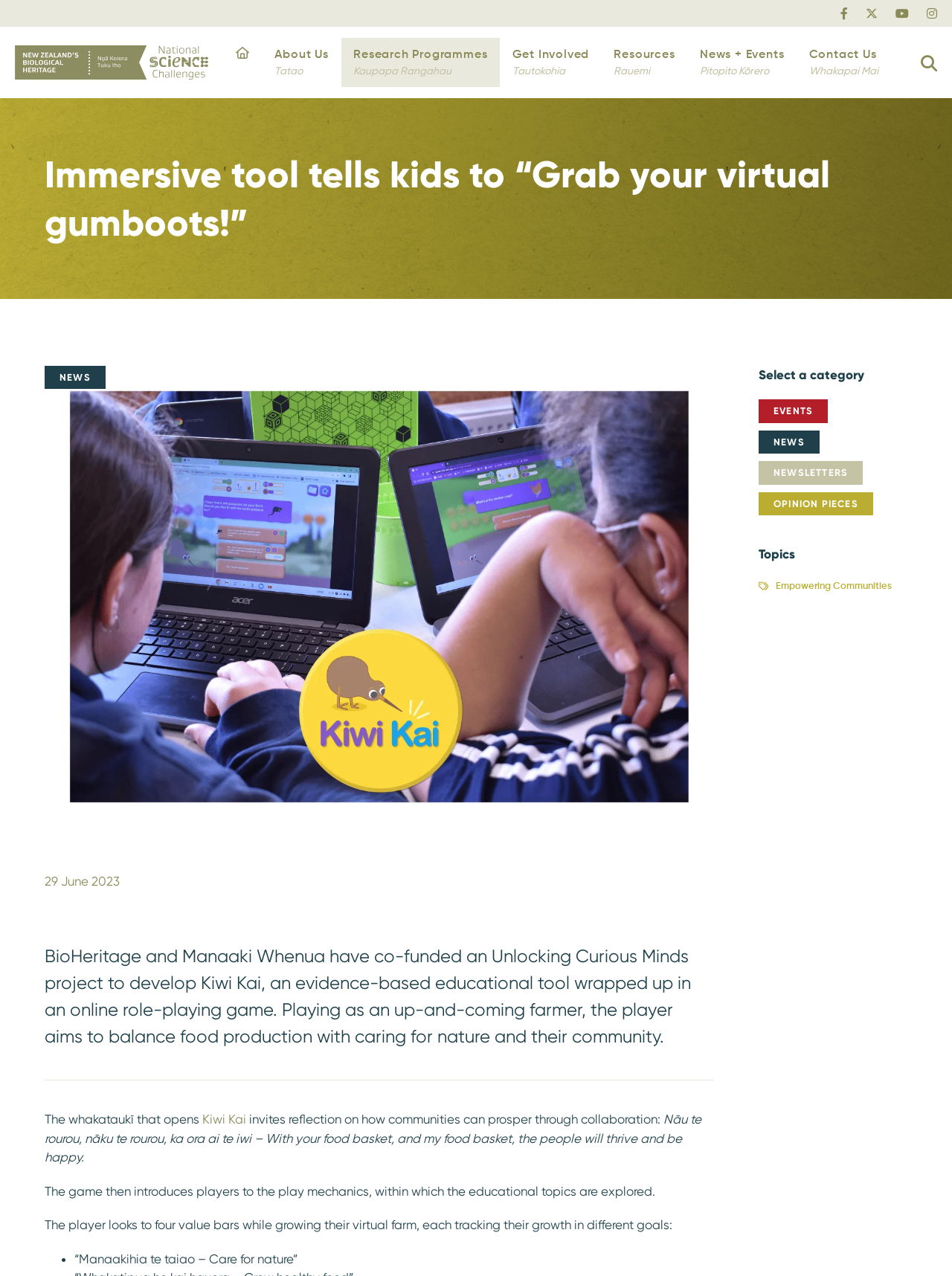Identify the bounding box coordinates of the clickable region necessary to fulfill the following instruction: "Search for something". The bounding box coordinates should be four float numbers between 0 and 1, i.e., [left, top, right, bottom].

[0.967, 0.042, 0.984, 0.056]